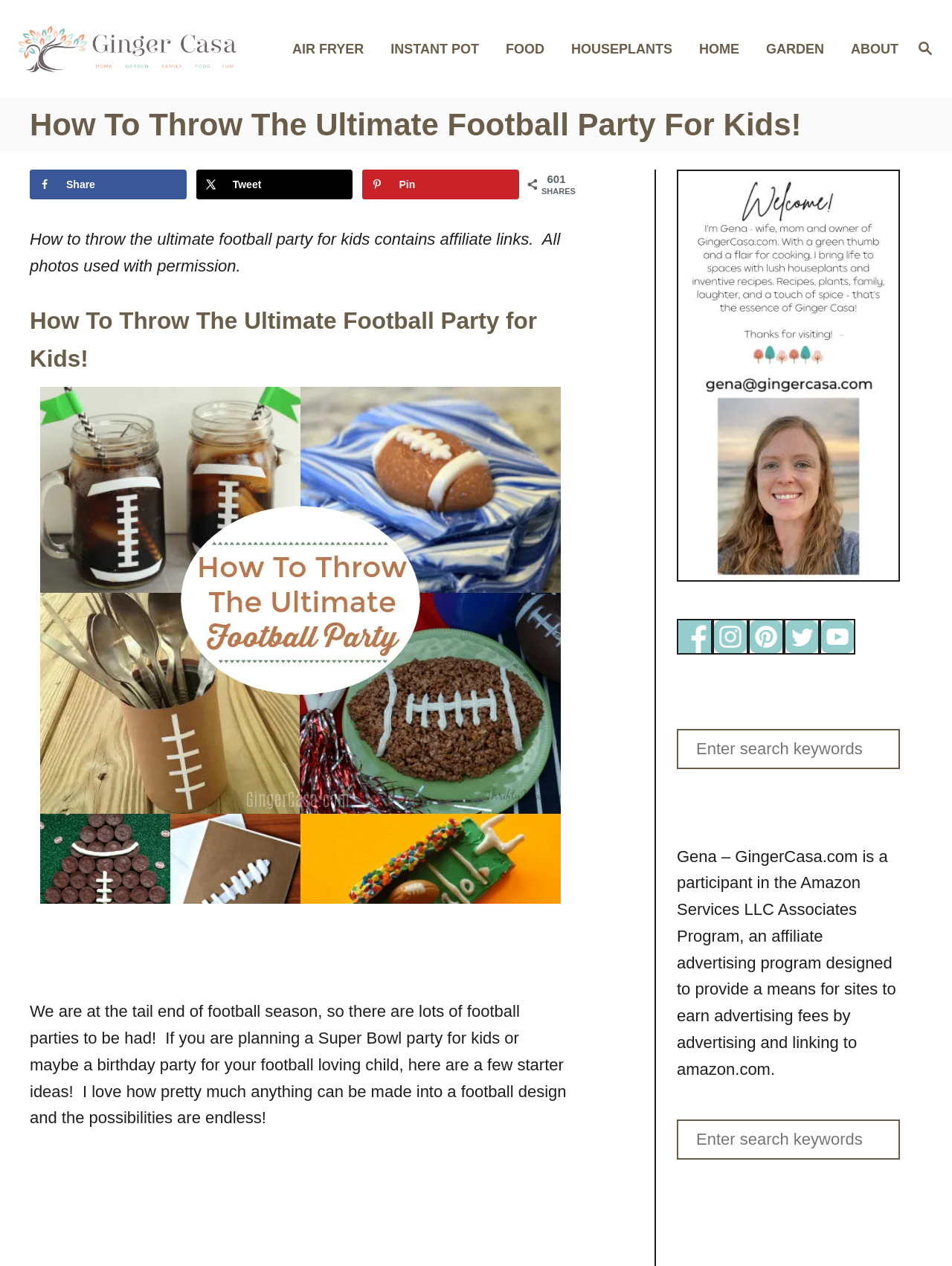Mark the bounding box of the element that matches the following description: "Food".

[0.522, 0.024, 0.591, 0.054]